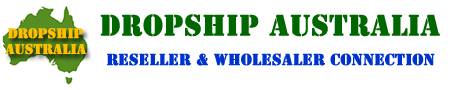Refer to the image and provide an in-depth answer to the question: 
What is the color of the slogan 'RESELLER & WHOLESALER CONNECTION'?

The slogan 'RESELLER & WHOLESALER CONNECTION' is presented in a rich blue hue, which is a distinct visual element of the logo that reinforces the service's purpose.